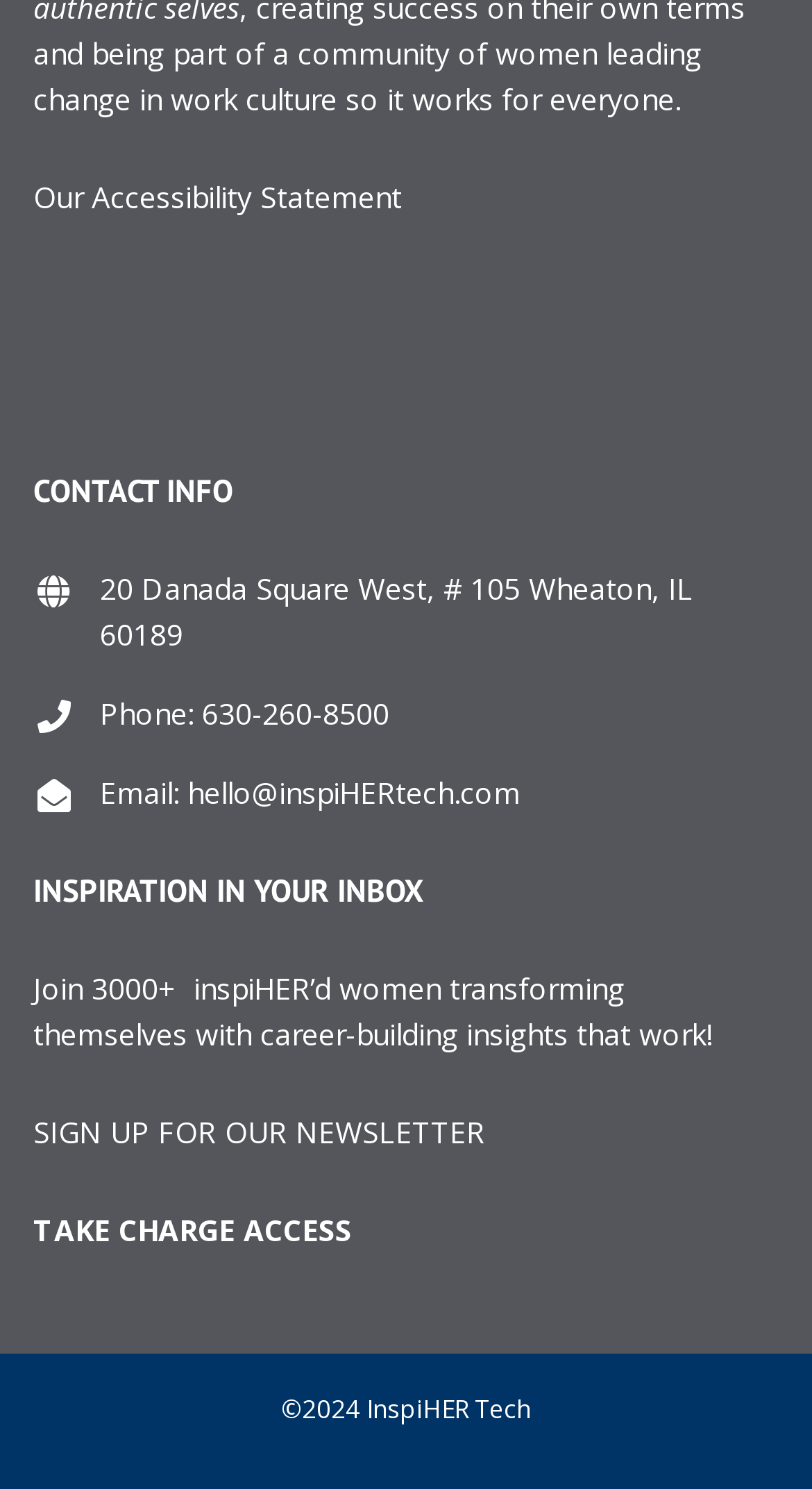What is the email address to contact the company?
Answer the question with detailed information derived from the image.

I found the email address by looking at the 'CONTACT INFO' section, where it is listed as a link 'hello@inspiHERtech.com' next to the label 'Email:'.